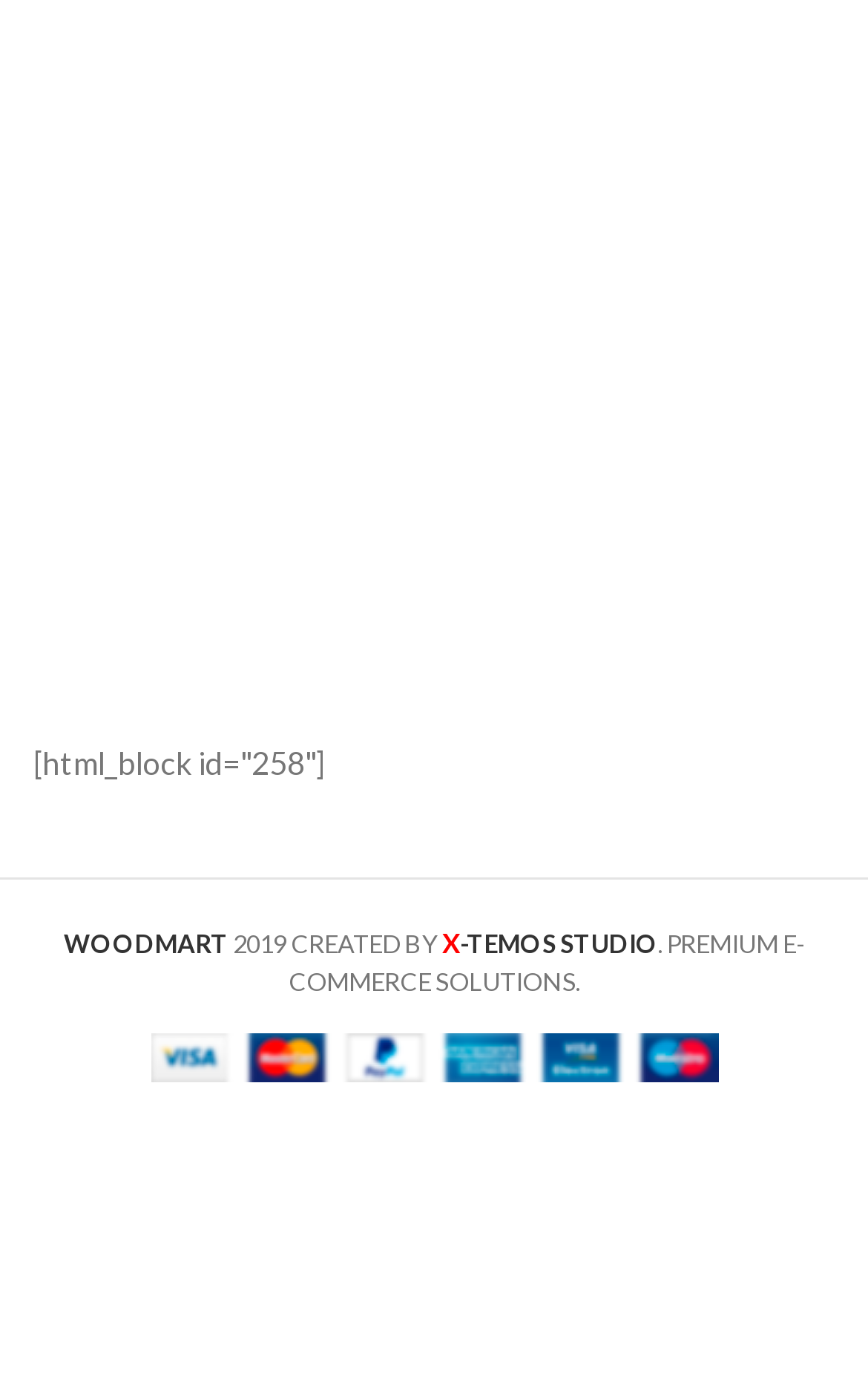Create an elaborate caption that covers all aspects of the webpage.

The webpage is titled "RHR" and has a main section at the top. Below the main section, there is a block of HTML content with a static text that appears to be a header or title. 

Further down the page, there is a content information section that spans the entire width of the page. Within this section, there are three links: "WOODMART" on the left, "X-TEMOS STUDIO" in the middle, and another link not explicitly mentioned in the text, but likely related to the "2019 CREATED BY" static text adjacent to it. 

To the right of these links, there is a static text describing "PREMIUM E-COMMERCE SOLUTIONS." Below these elements, there is an image related to payments, positioned roughly in the middle of the page.